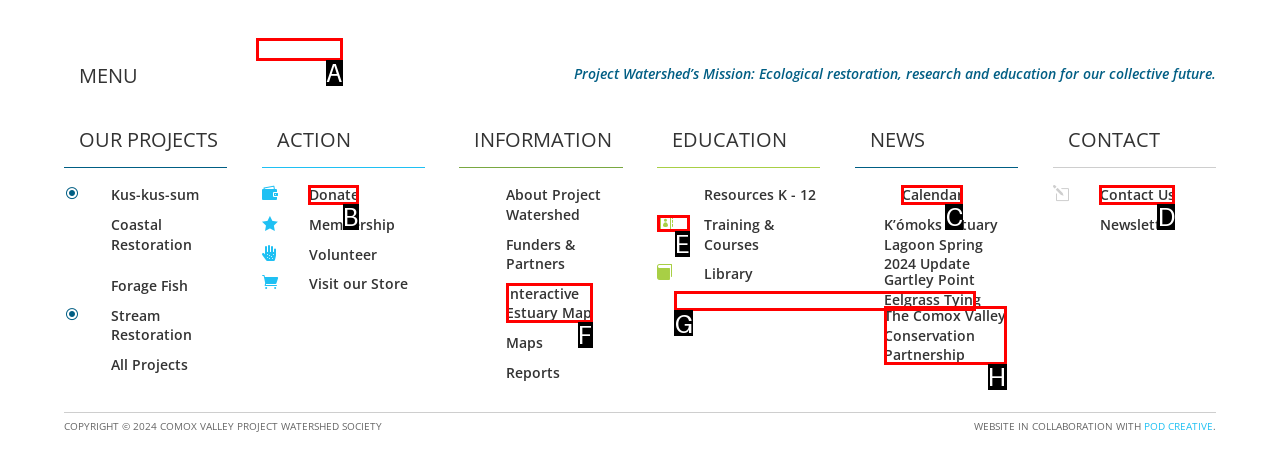Determine the letter of the element you should click to carry out the task: Donate to Project Watershed
Answer with the letter from the given choices.

B